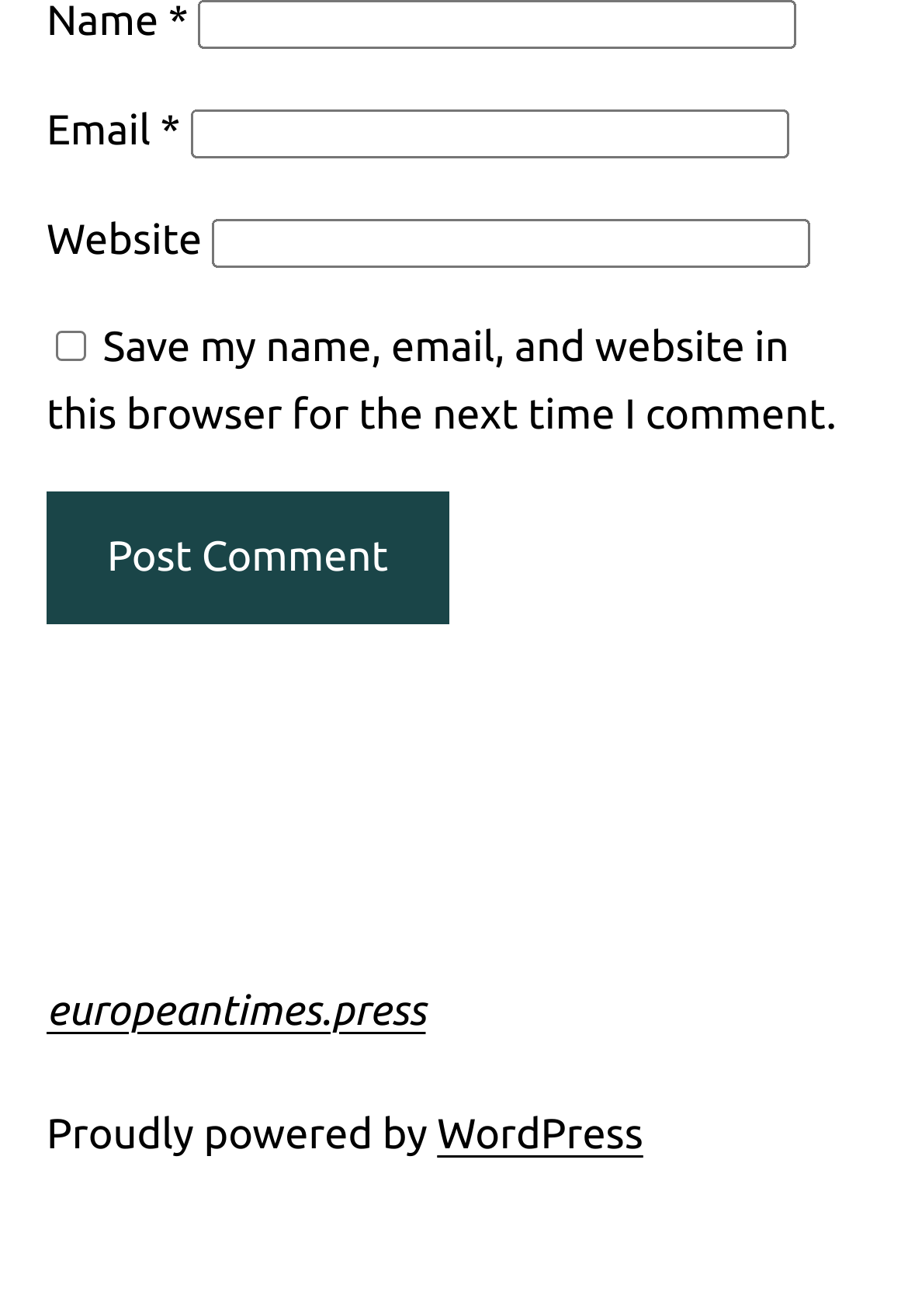Extract the bounding box coordinates for the described element: "parent_node: Email * aria-describedby="email-notes" name="email"". The coordinates should be represented as four float numbers between 0 and 1: [left, top, right, bottom].

[0.209, 0.083, 0.868, 0.12]